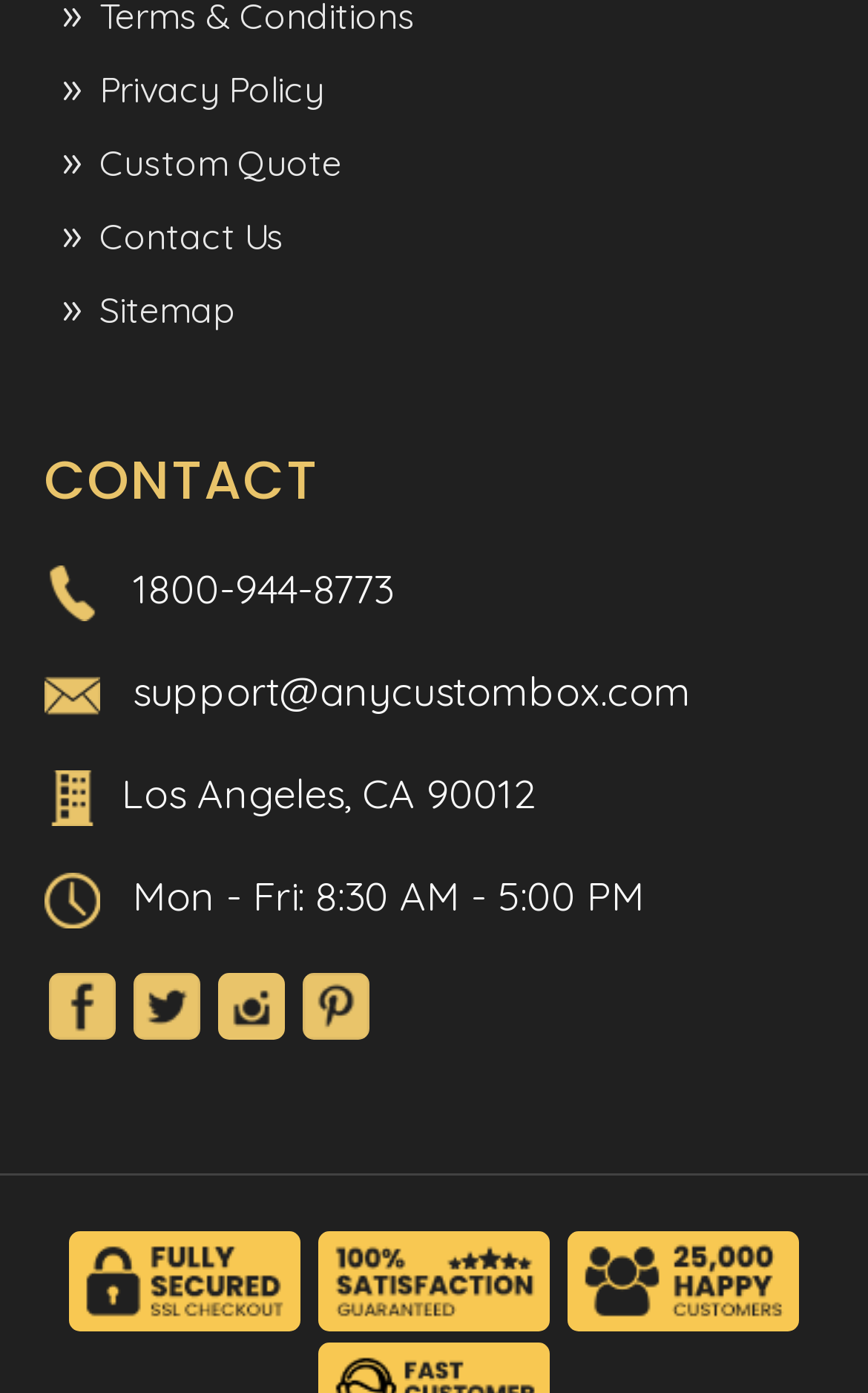Using the description: "support@anycustombox.com", identify the bounding box of the corresponding UI element in the screenshot.

[0.153, 0.477, 0.796, 0.514]